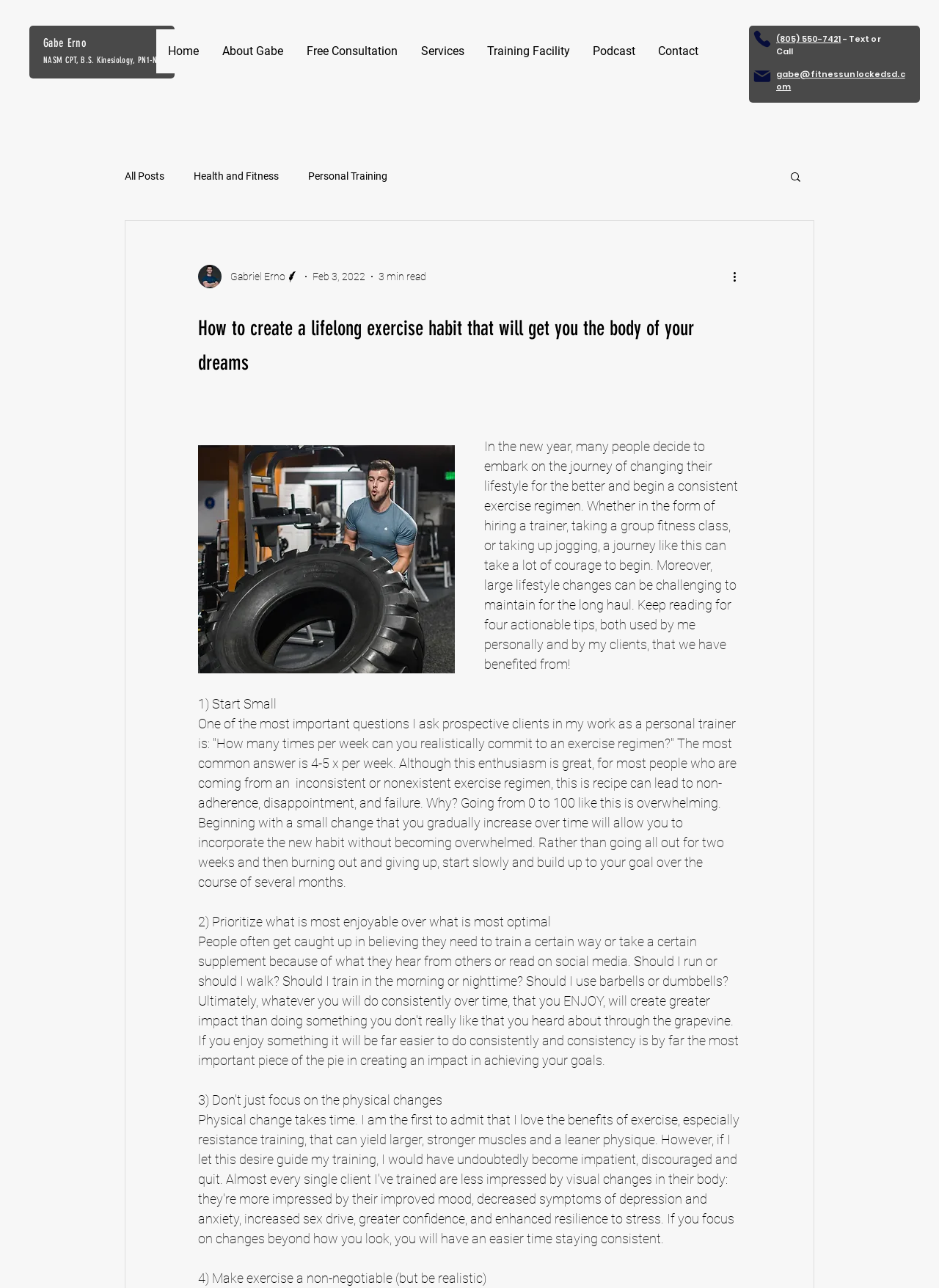Please determine the bounding box coordinates, formatted as (top-left x, top-left y, bottom-right x, bottom-right y), with all values as floating point numbers between 0 and 1. Identify the bounding box of the region described as: Health and Fitness

[0.206, 0.132, 0.297, 0.141]